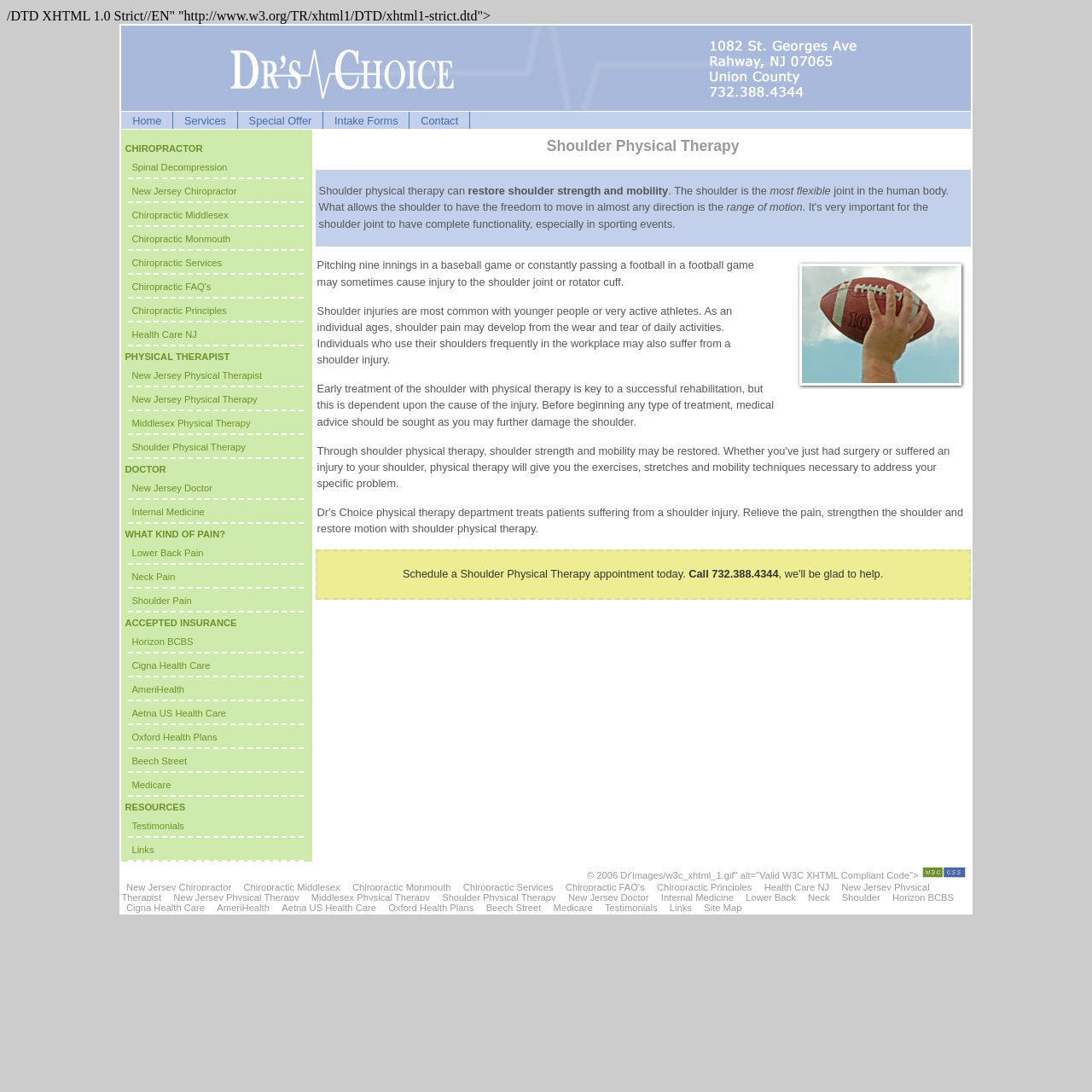Respond to the question below with a single word or phrase:
What is the main topic of this webpage?

Physical Therapy